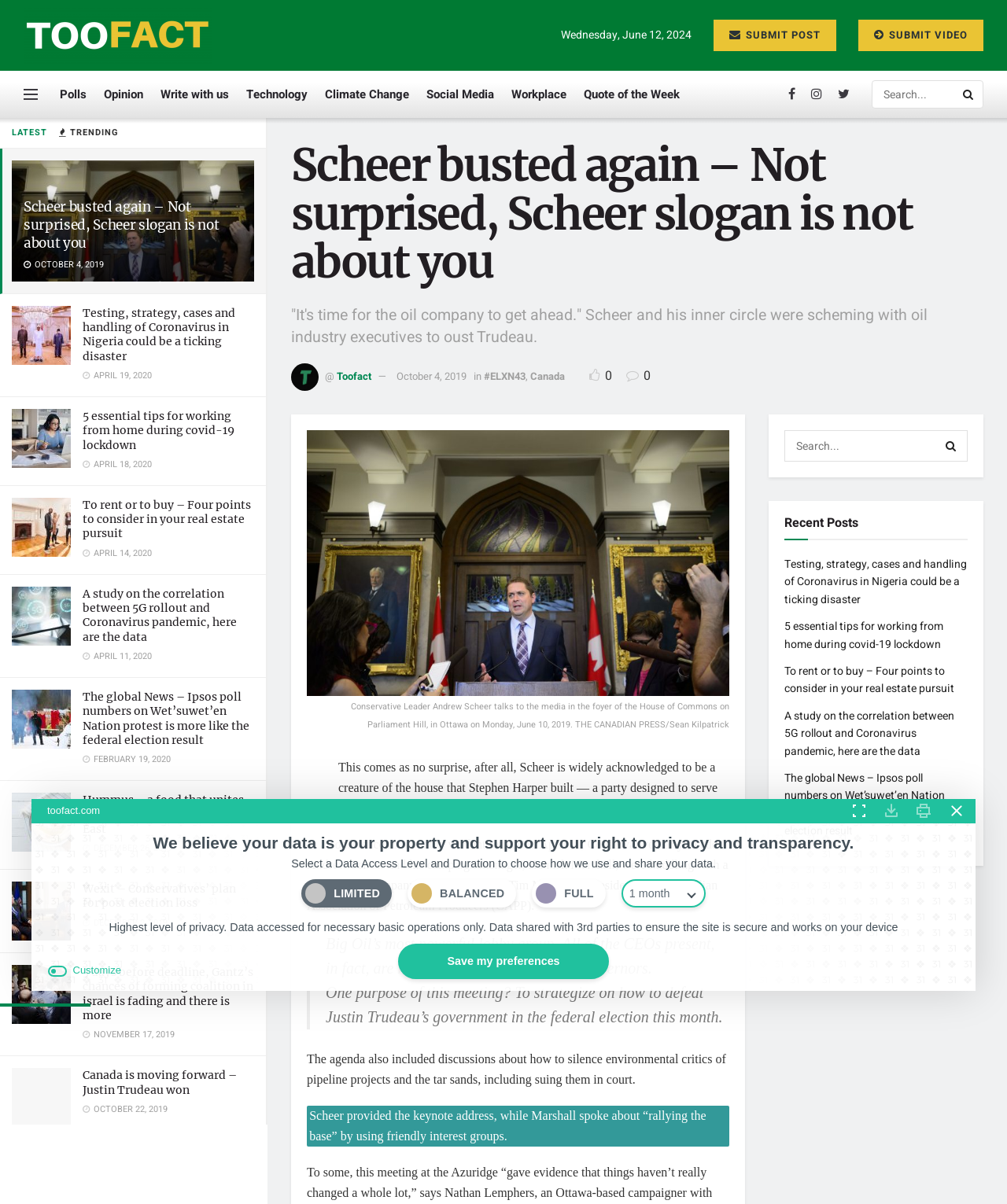Identify the title of the webpage and provide its text content.

Scheer busted again – Not surprised, Scheer slogan is not about you